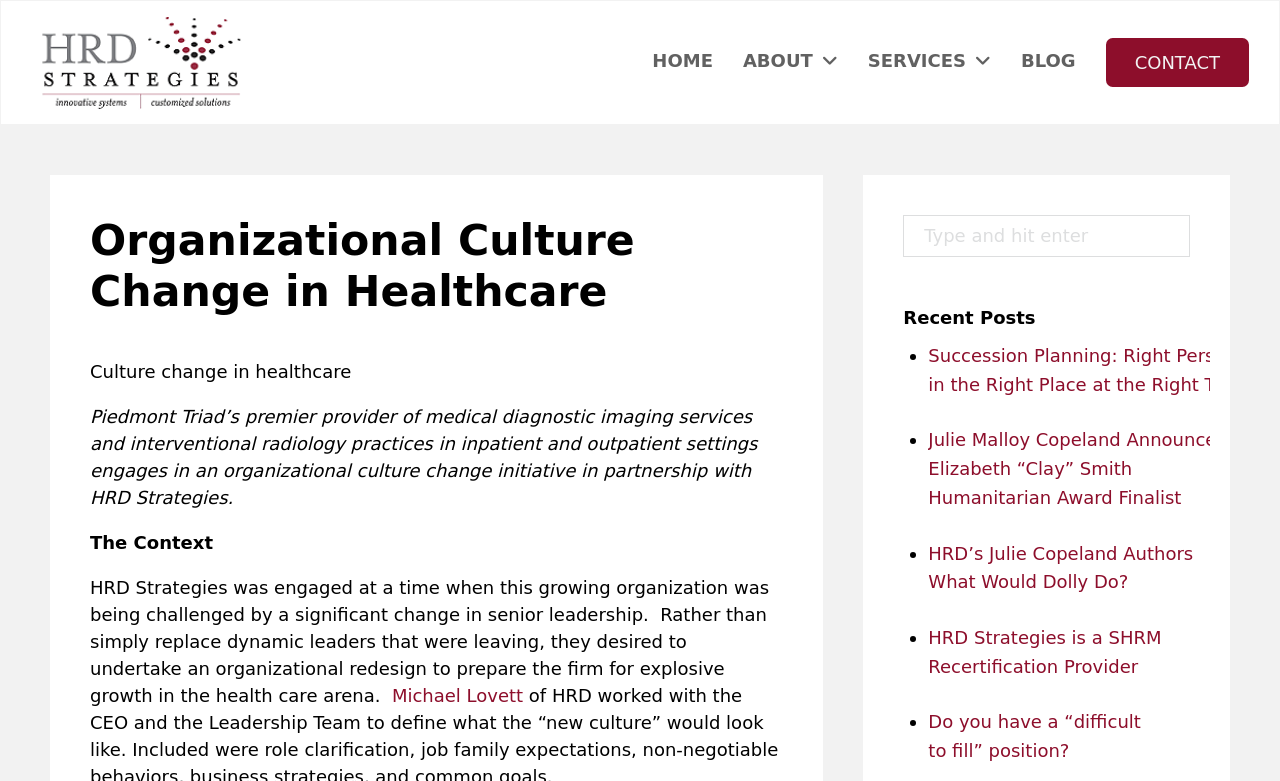What is the name of the organization that provides medical diagnostic imaging services?
Based on the content of the image, thoroughly explain and answer the question.

The answer can be found in the StaticText element with the text 'Piedmont Triad’s premier provider of medical diagnostic imaging services and interventional radiology practices in inpatient and outpatient settings engages in an organizational culture change initiative.' which is located at [0.07, 0.519, 0.592, 0.65]. The organization's name is Piedmont Triad.